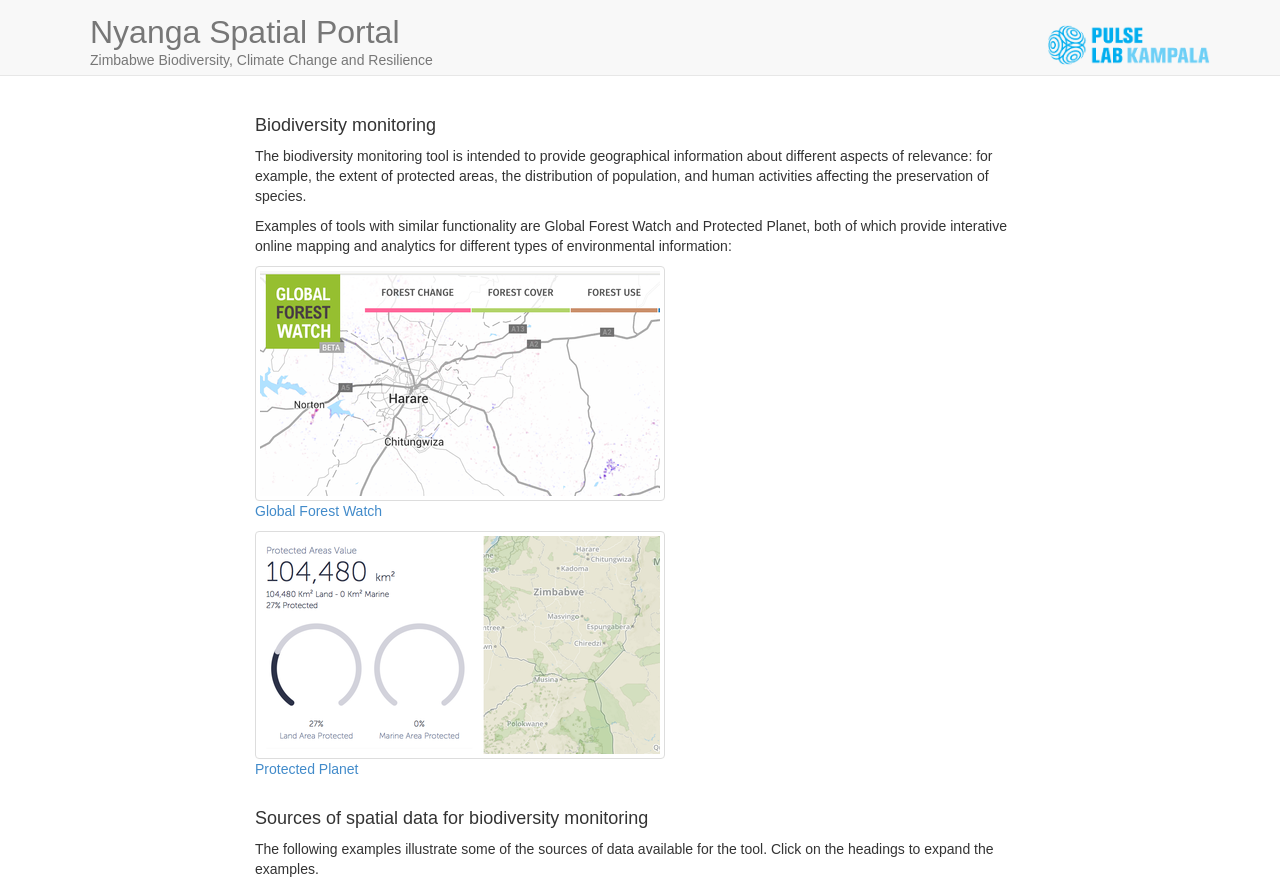Provide the bounding box coordinates for the UI element that is described by this text: "Protected Planet". The coordinates should be in the form of four float numbers between 0 and 1: [left, top, right, bottom].

[0.199, 0.716, 0.52, 0.875]